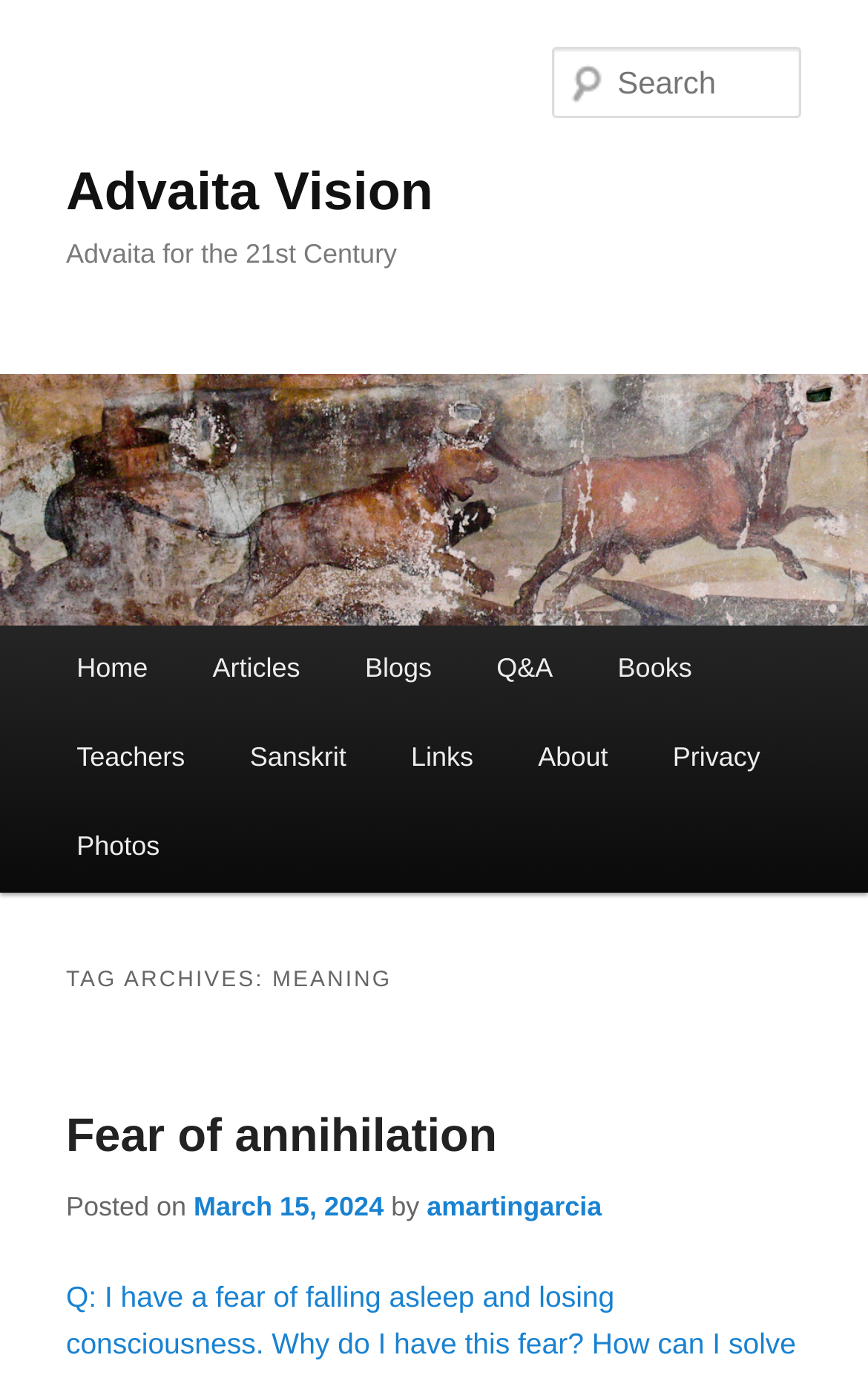Specify the bounding box coordinates of the region I need to click to perform the following instruction: "Go to the home page". The coordinates must be four float numbers in the range of 0 to 1, i.e., [left, top, right, bottom].

[0.051, 0.454, 0.208, 0.519]